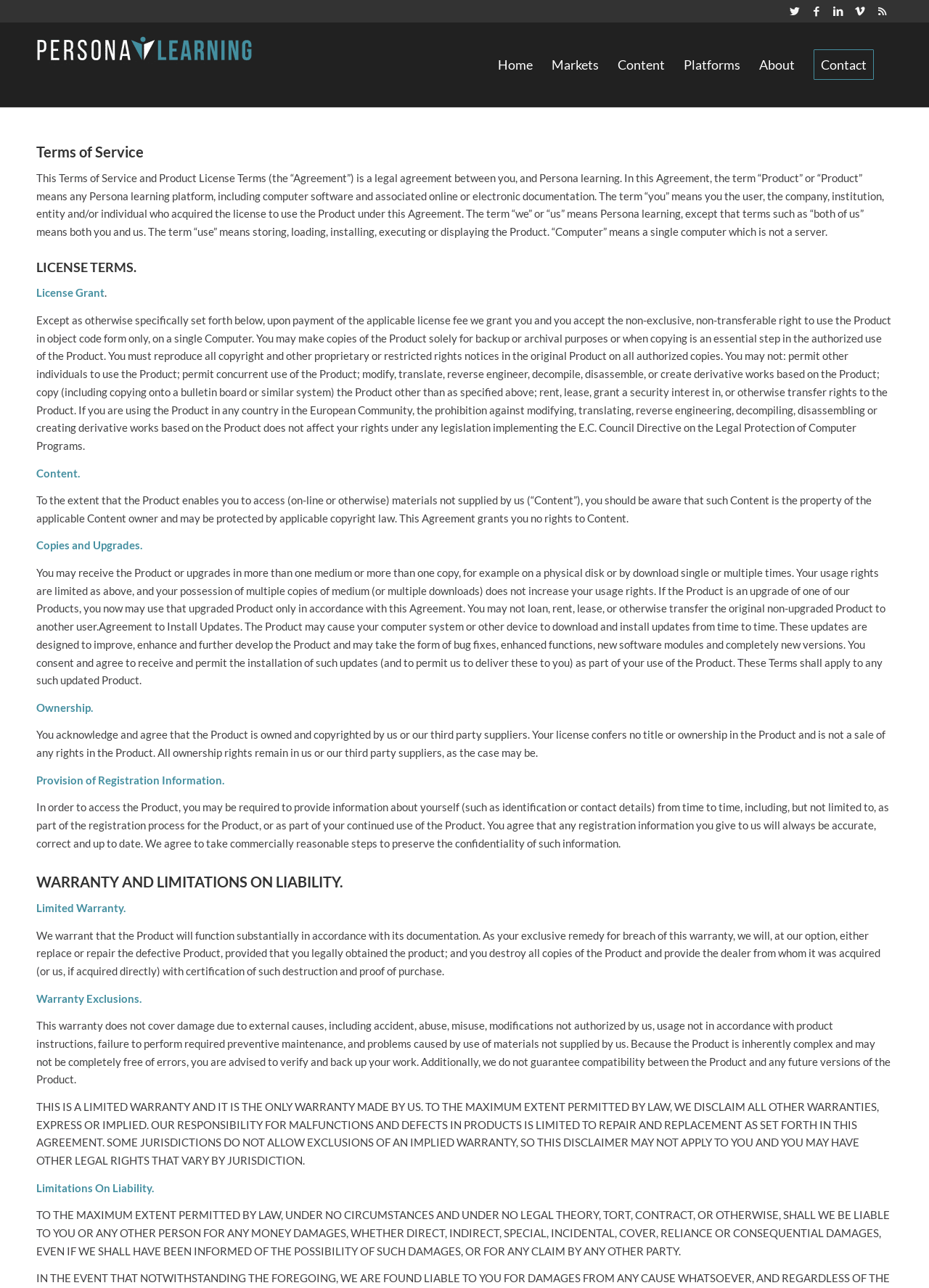Specify the bounding box coordinates of the area that needs to be clicked to achieve the following instruction: "Click on the link to Contact".

[0.866, 0.017, 0.951, 0.083]